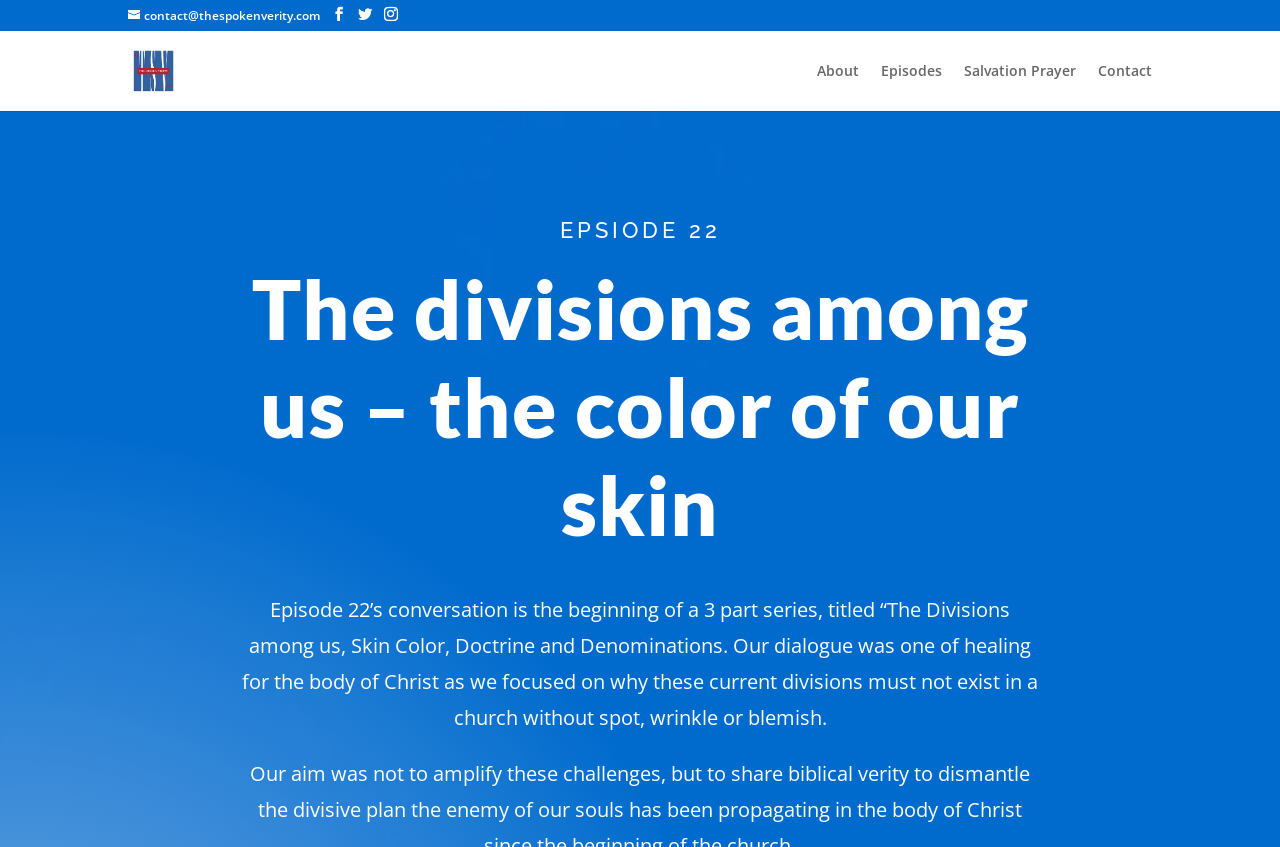Respond to the following question using a concise word or phrase: 
What is the purpose of the conversation in Episode 22?

Healing for the body of Christ